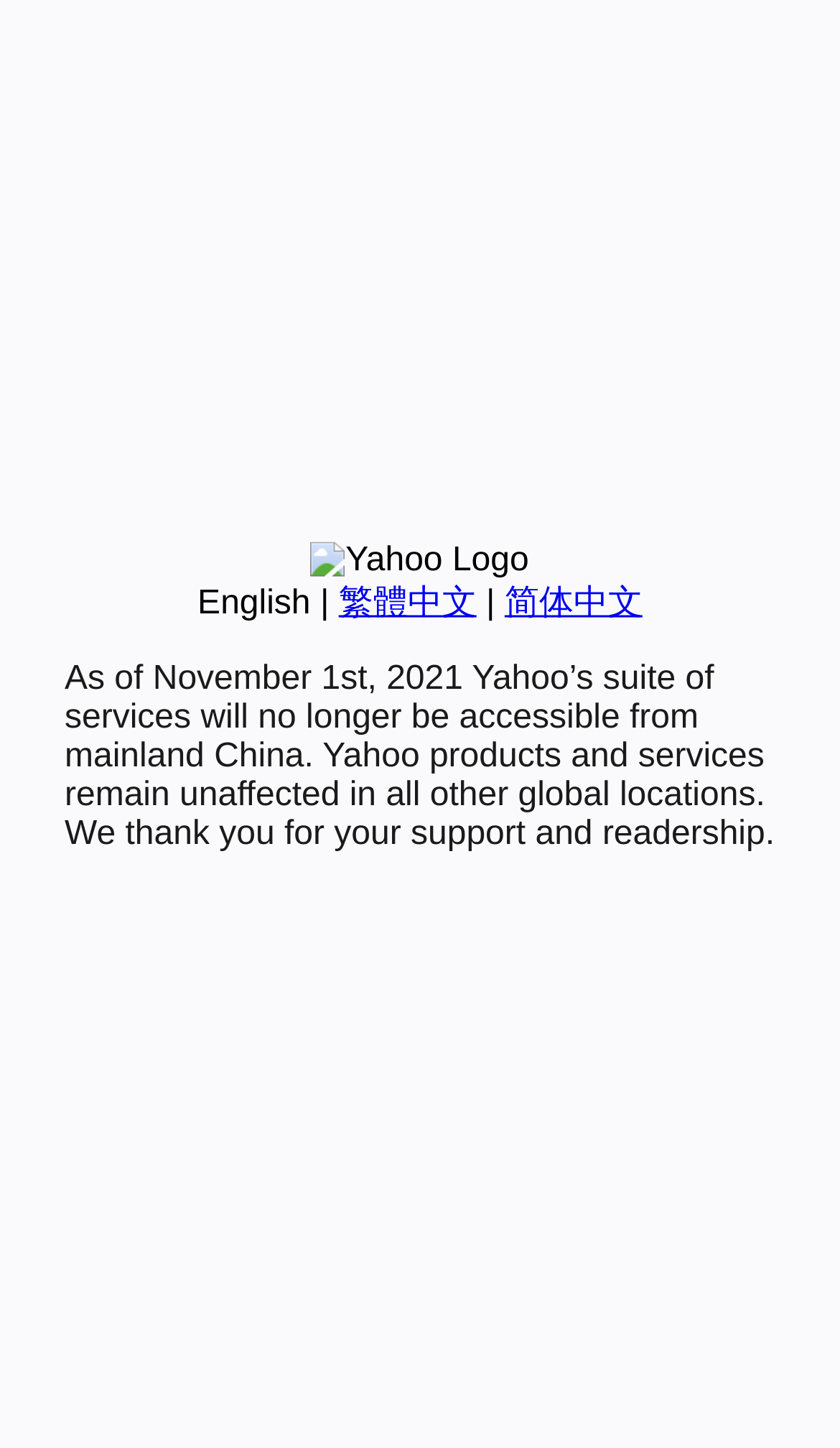Identify the bounding box for the UI element described as: "English". Ensure the coordinates are four float numbers between 0 and 1, formatted as [left, top, right, bottom].

[0.235, 0.404, 0.37, 0.429]